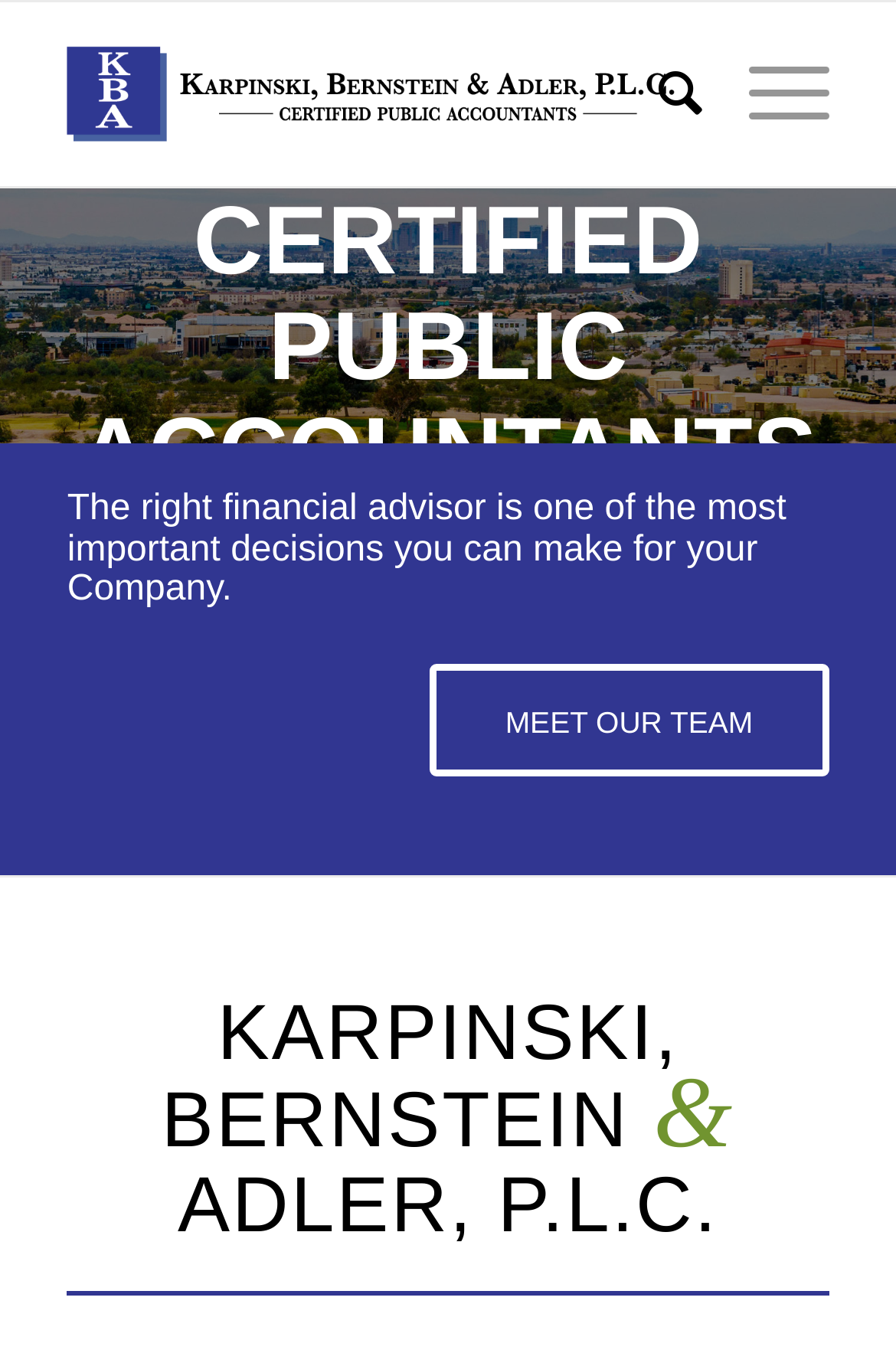Determine the bounding box for the described HTML element: "View Our Services". Ensure the coordinates are four float numbers between 0 and 1 in the format [left, top, right, bottom].

[0.299, 0.82, 0.701, 0.896]